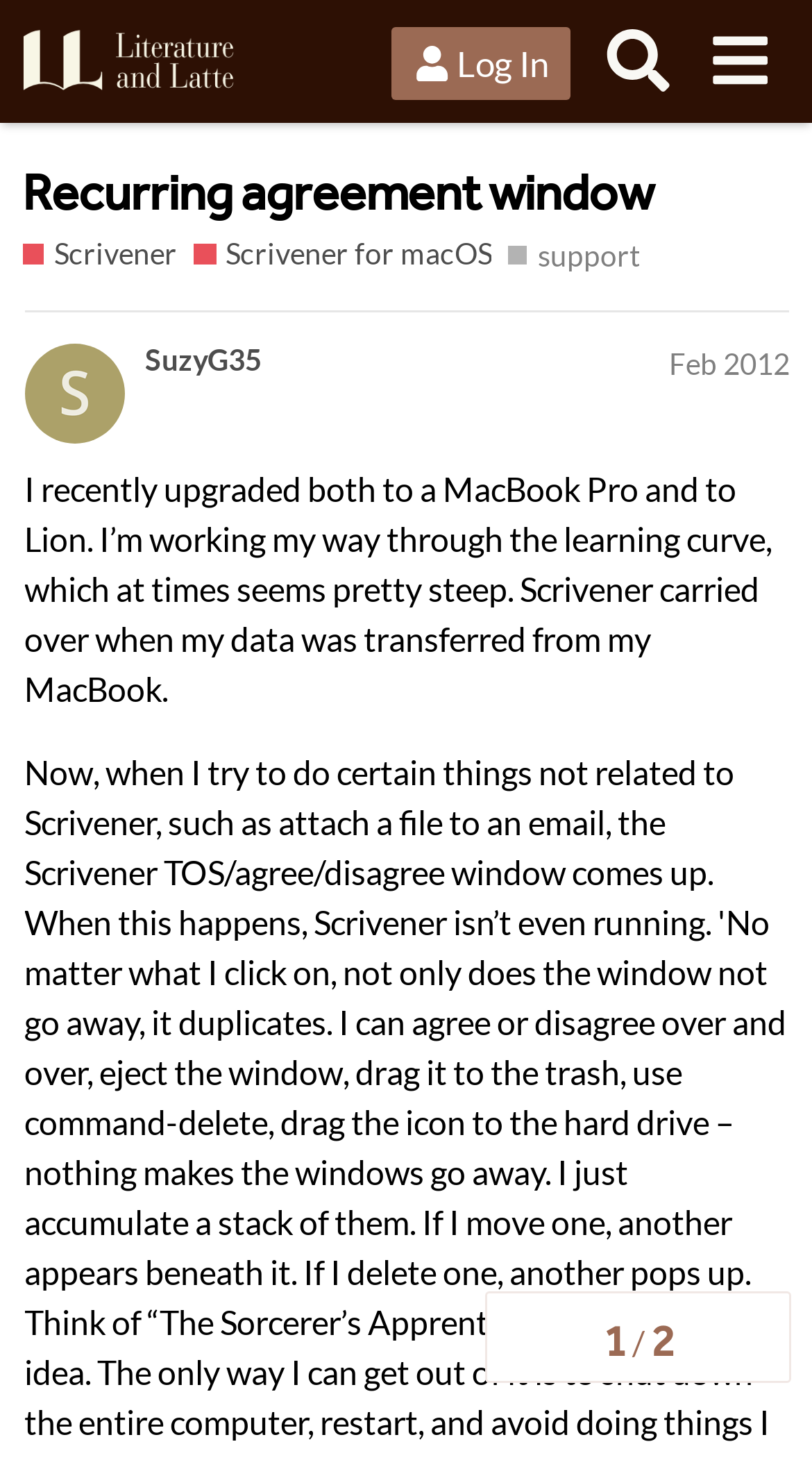Find the bounding box coordinates of the clickable region needed to perform the following instruction: "Click the 'Scrivener' link". The coordinates should be provided as four float numbers between 0 and 1, i.e., [left, top, right, bottom].

[0.027, 0.16, 0.218, 0.19]